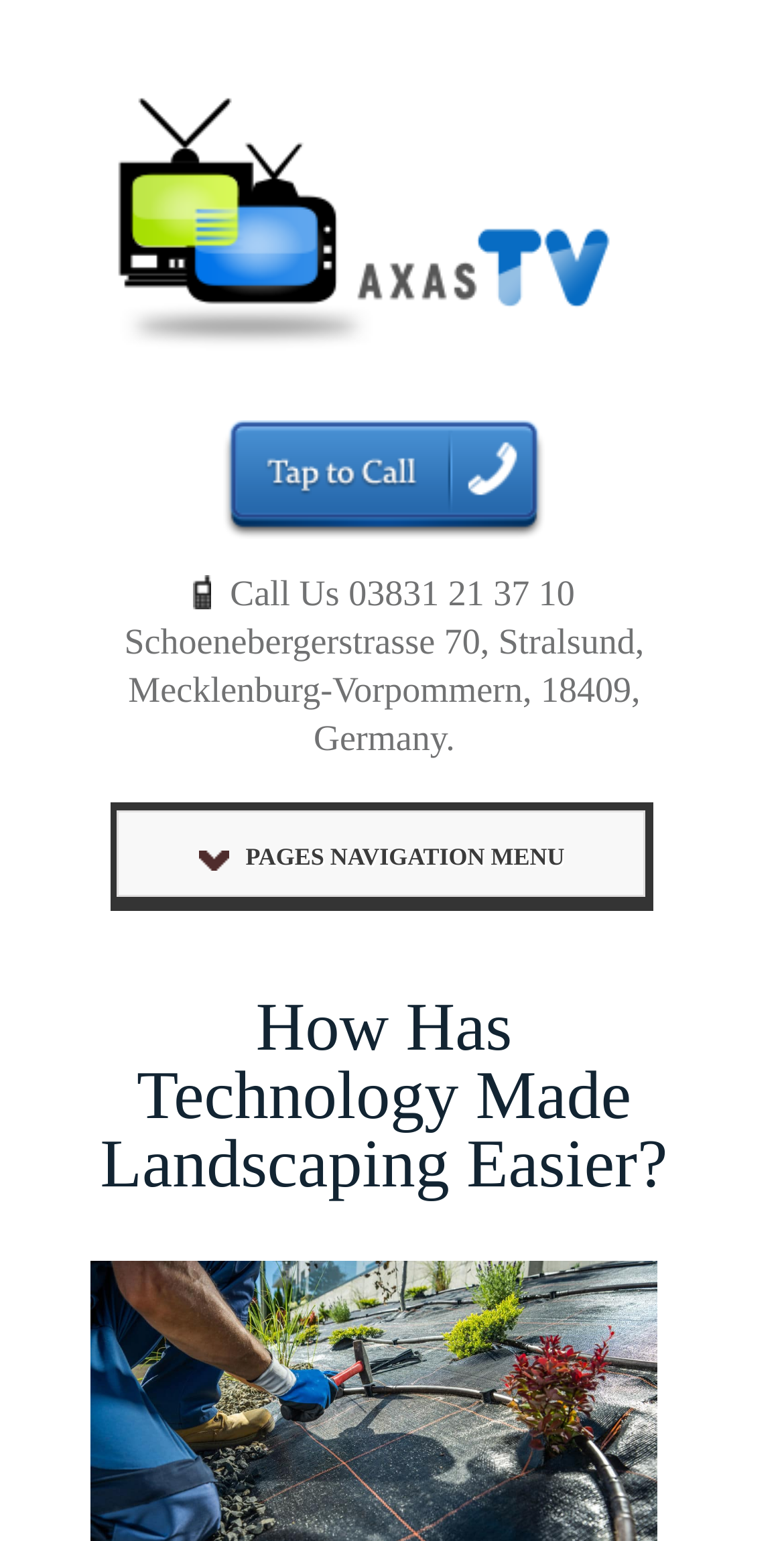With reference to the screenshot, provide a detailed response to the question below:
What is the topic of the webpage?

I found the topic of the webpage by looking at the heading element that contains the text 'How Has Technology Made Landscaping Easier', which is located in the middle of the page.